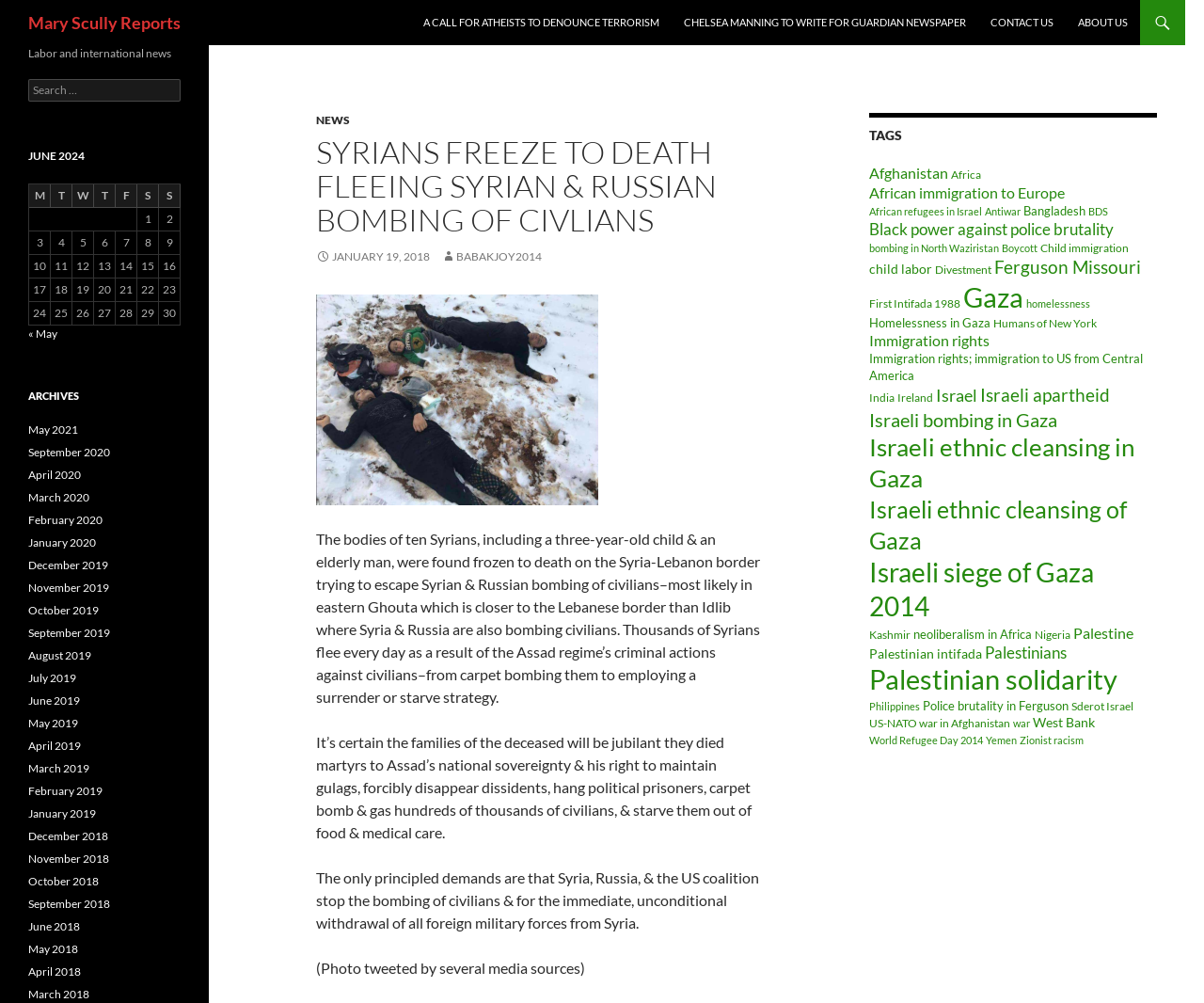Please determine the bounding box coordinates of the element's region to click for the following instruction: "View the 'TAGS' section".

[0.722, 0.113, 0.961, 0.146]